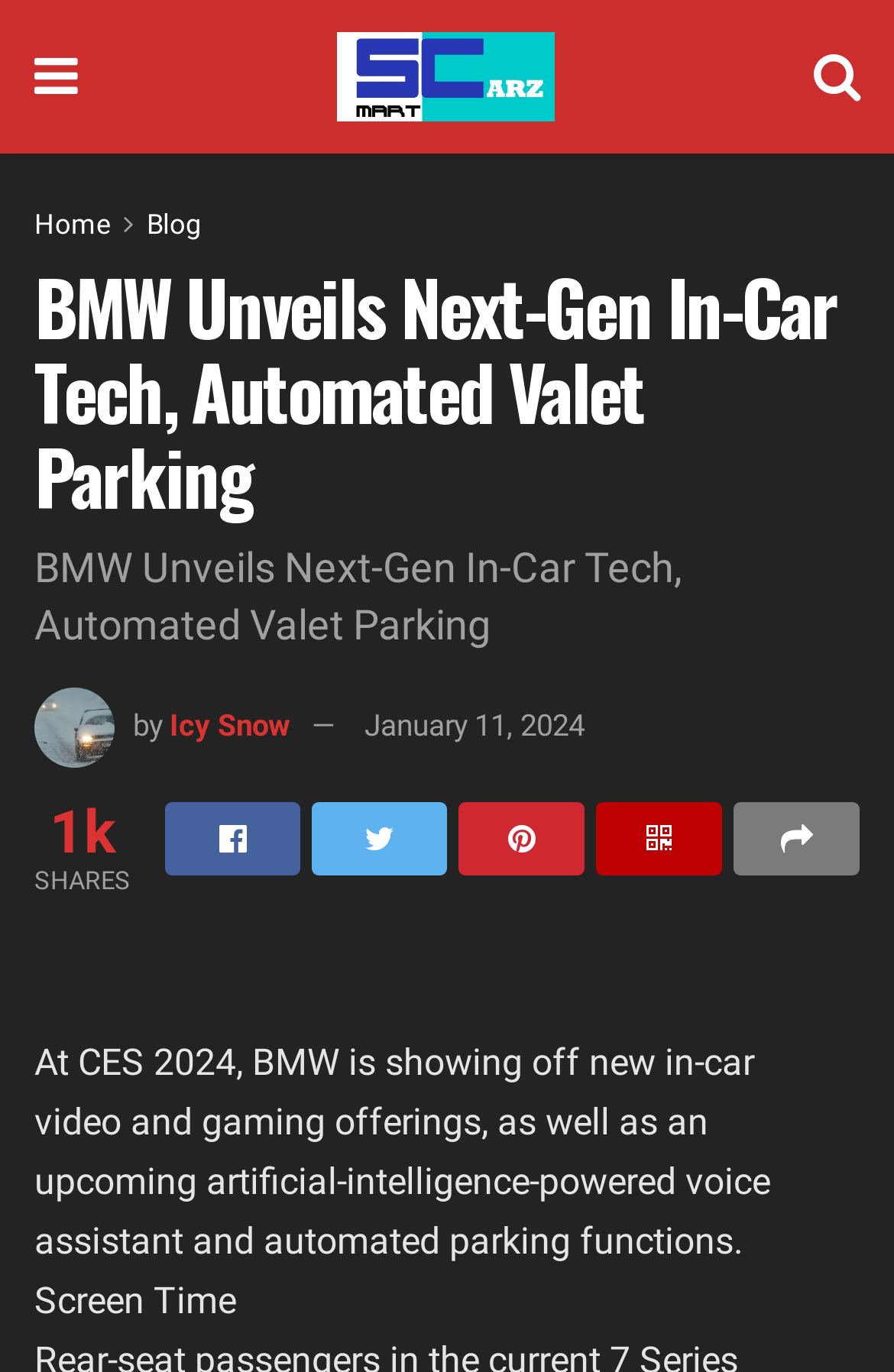Reply to the question below using a single word or brief phrase:
How many shares does the article have?

1k